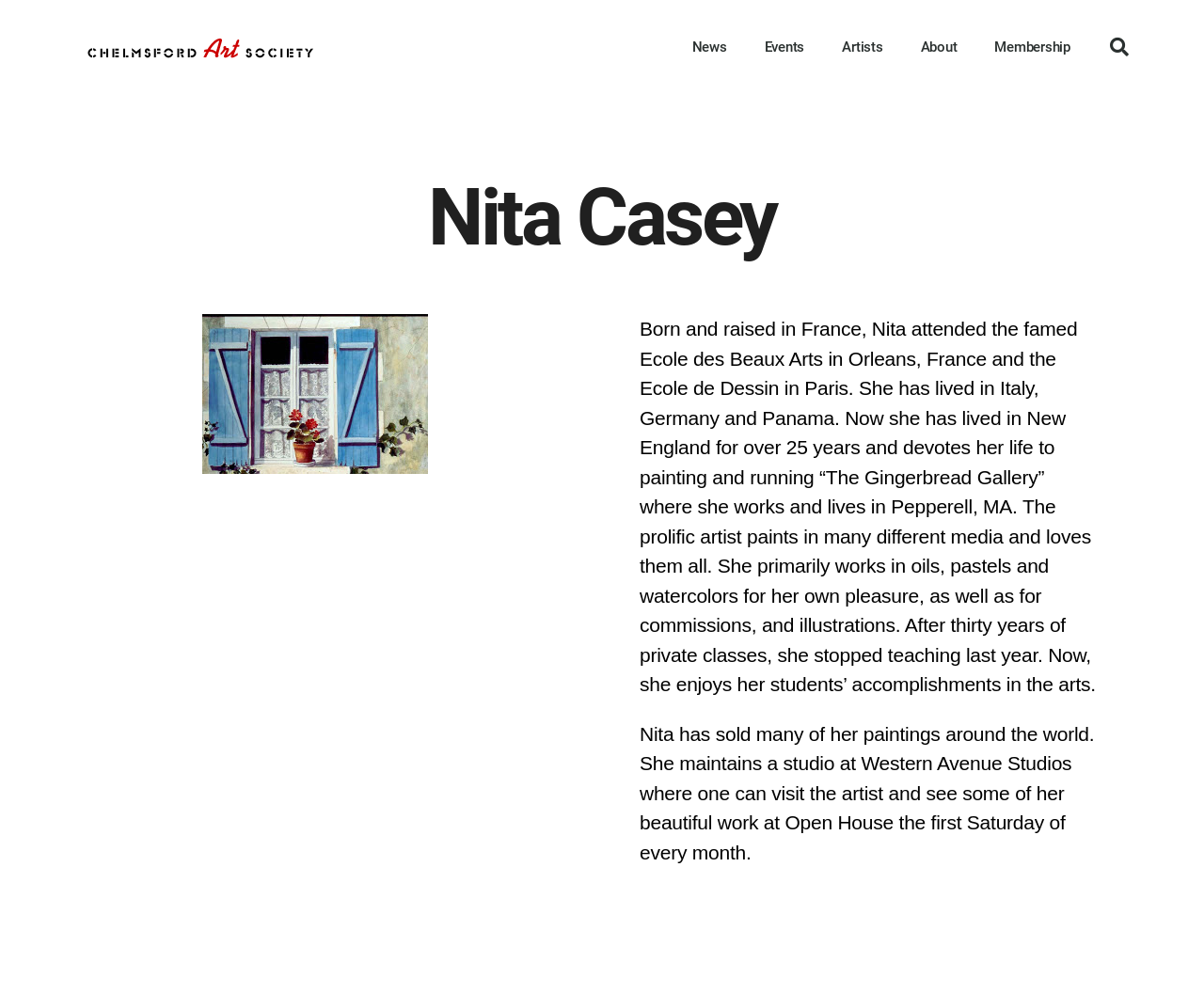What type of art media does Nita Casey work with?
Answer the question based on the image using a single word or a brief phrase.

Oils, pastels, watercolors